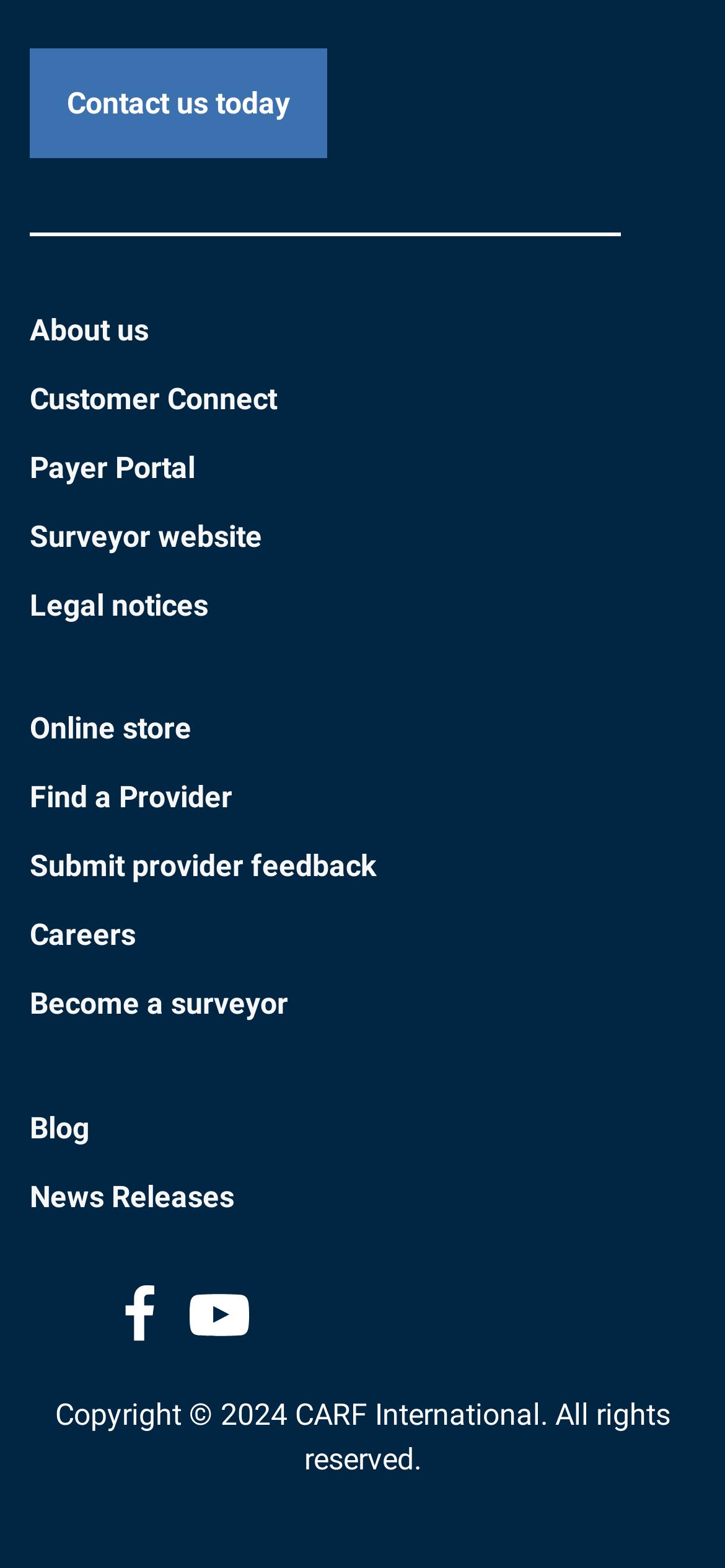What is the purpose of the 'Find a Provider' link?
Based on the image, please offer an in-depth response to the question.

The 'Find a Provider' link is likely a feature that allows users to search for and find providers related to the organization's services. Its placement among other links suggests that it's a key functionality offered by the organization.